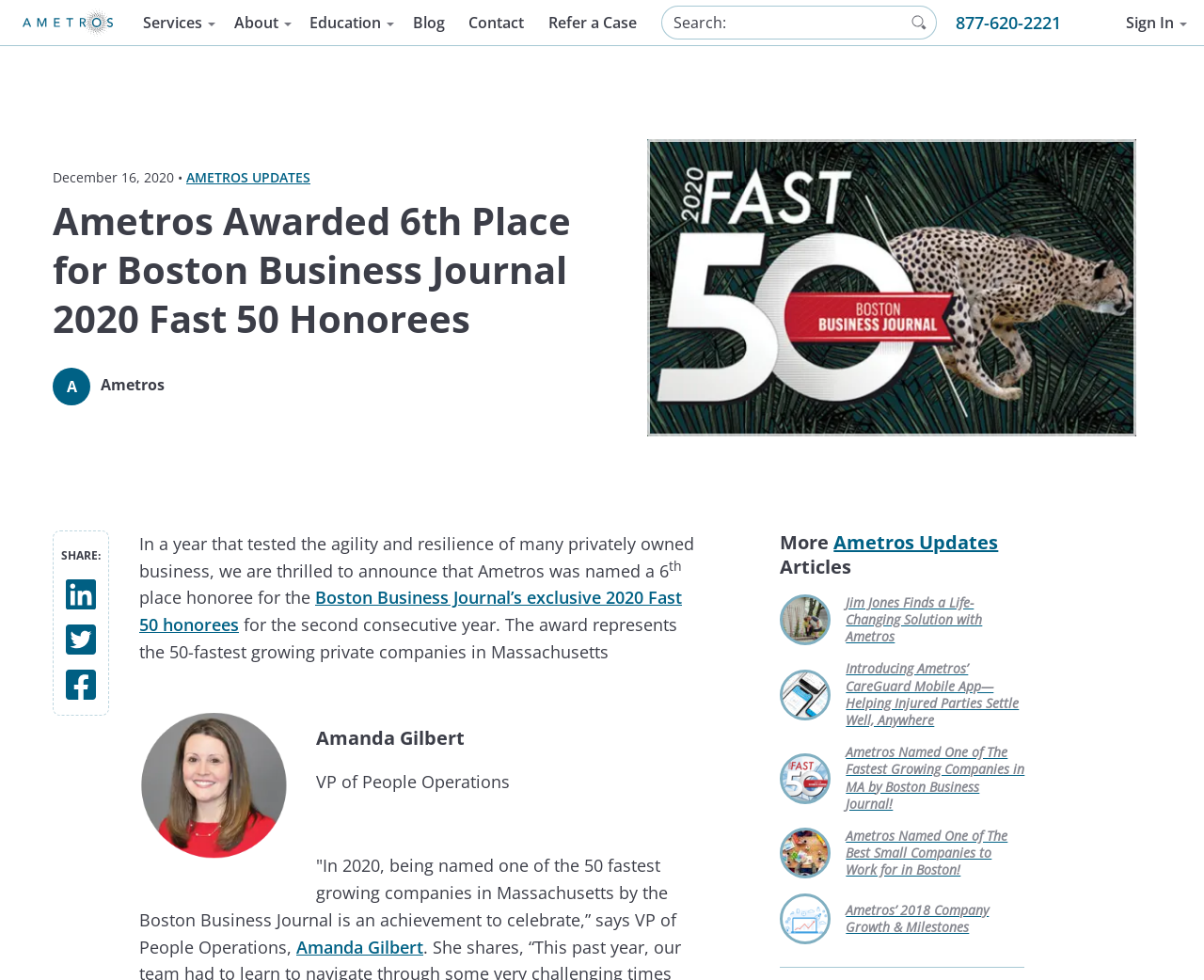What is the name of the company being honored?
Using the details shown in the screenshot, provide a comprehensive answer to the question.

Based on the webpage content, specifically the heading 'Ametros Awarded 6th Place for Boston Business Journal 2020 Fast 50 Honorees', it is clear that the company being honored is Ametros.